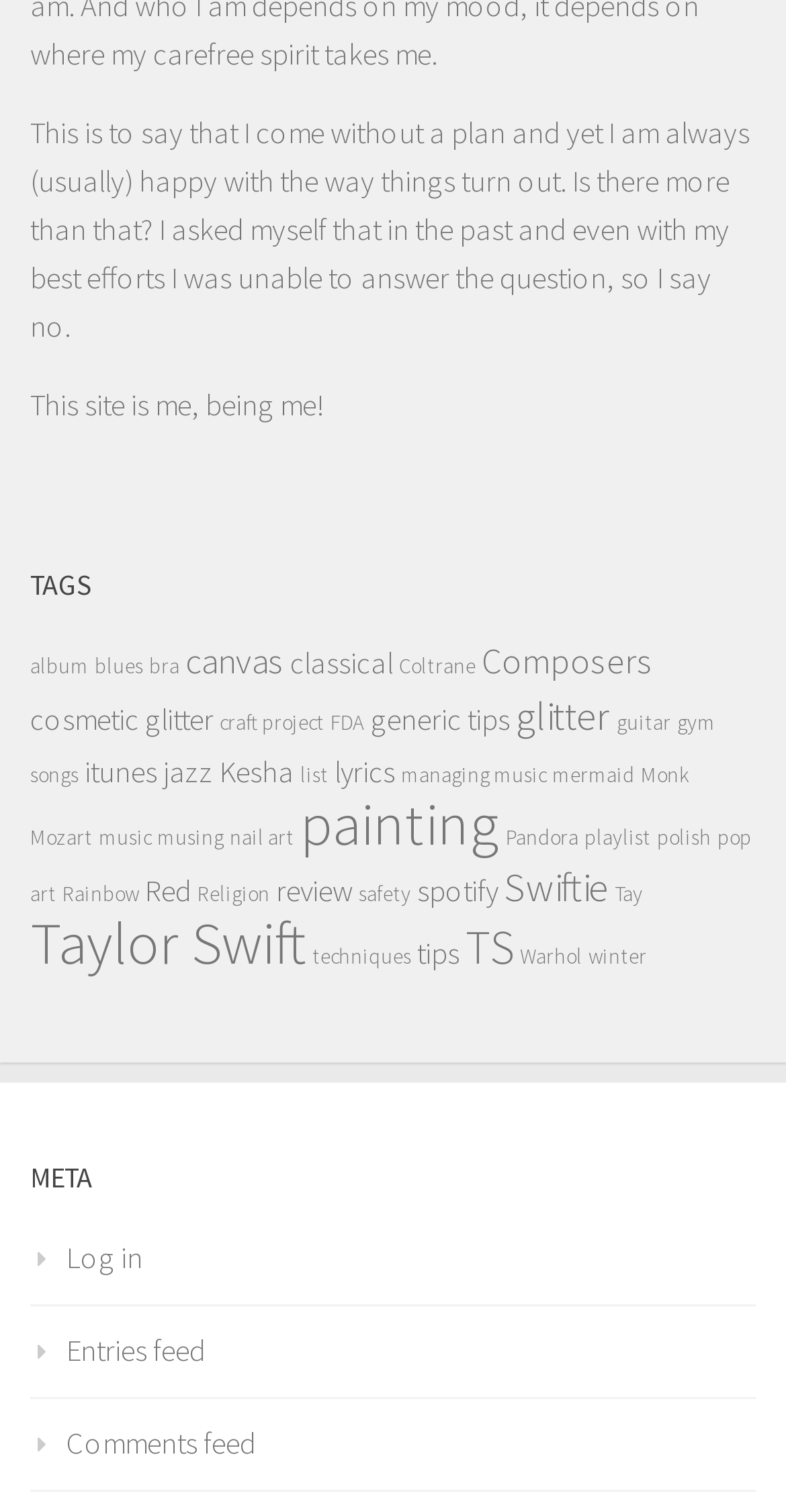What is the theme of the website?
Answer the question with a thorough and detailed explanation.

Based on the content of the website, it appears to be a personal blog where the author shares their thoughts, experiences, and interests. The presence of tags and categories such as 'album', 'blues', 'bra', and 'canvas' suggests that the blog covers a wide range of topics.